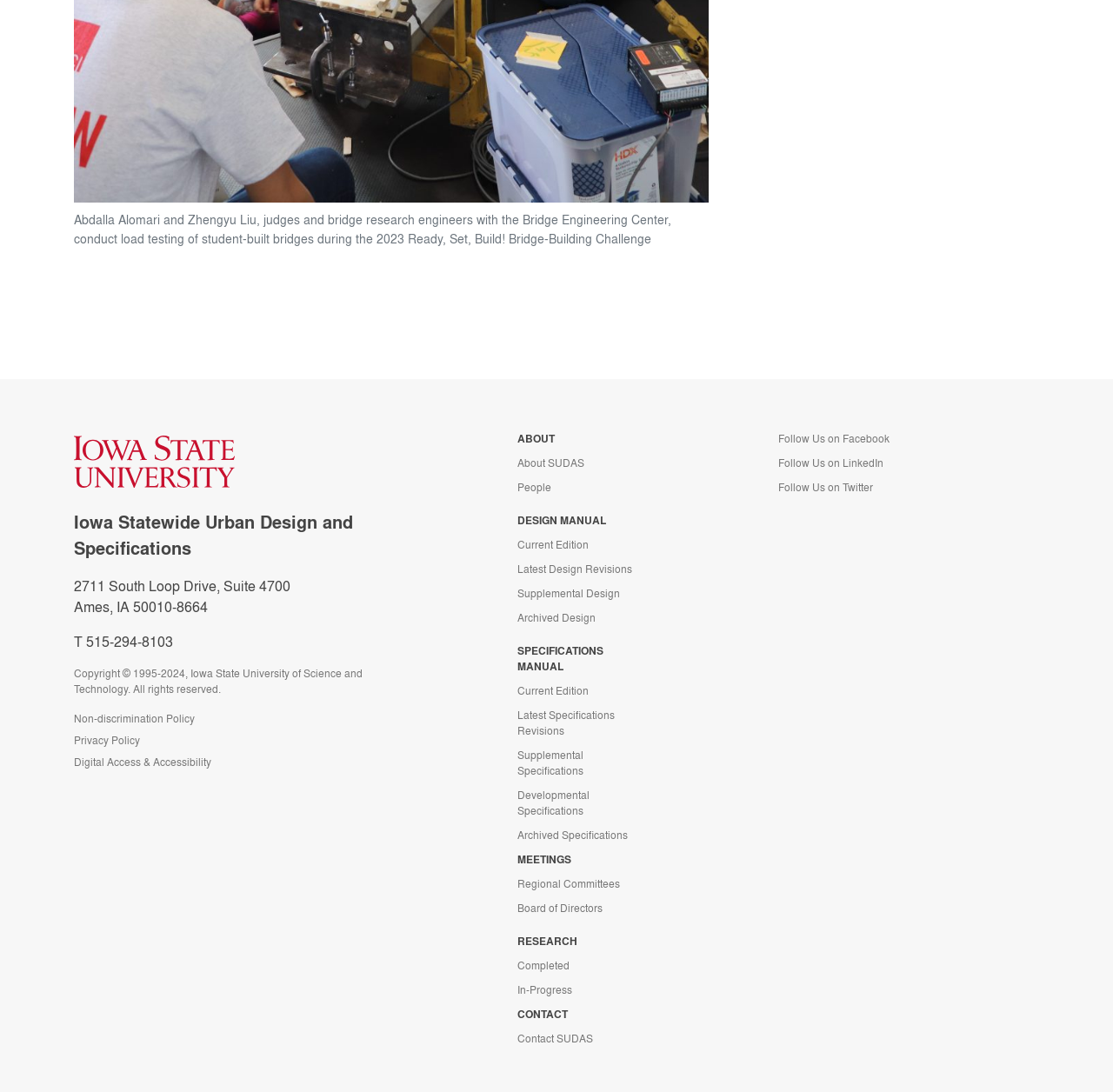Can you determine the bounding box coordinates of the area that needs to be clicked to fulfill the following instruction: "Contact SUDAS"?

[0.465, 0.922, 0.605, 0.937]